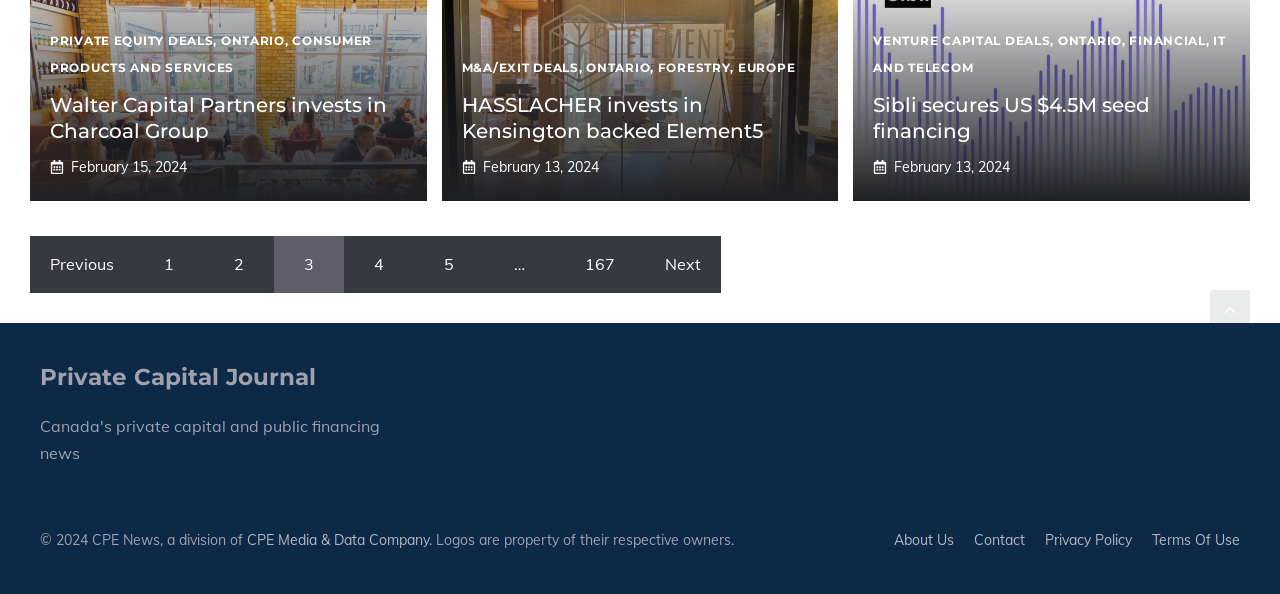What is the name of the website?
From the screenshot, provide a brief answer in one word or phrase.

Private Capital Journal